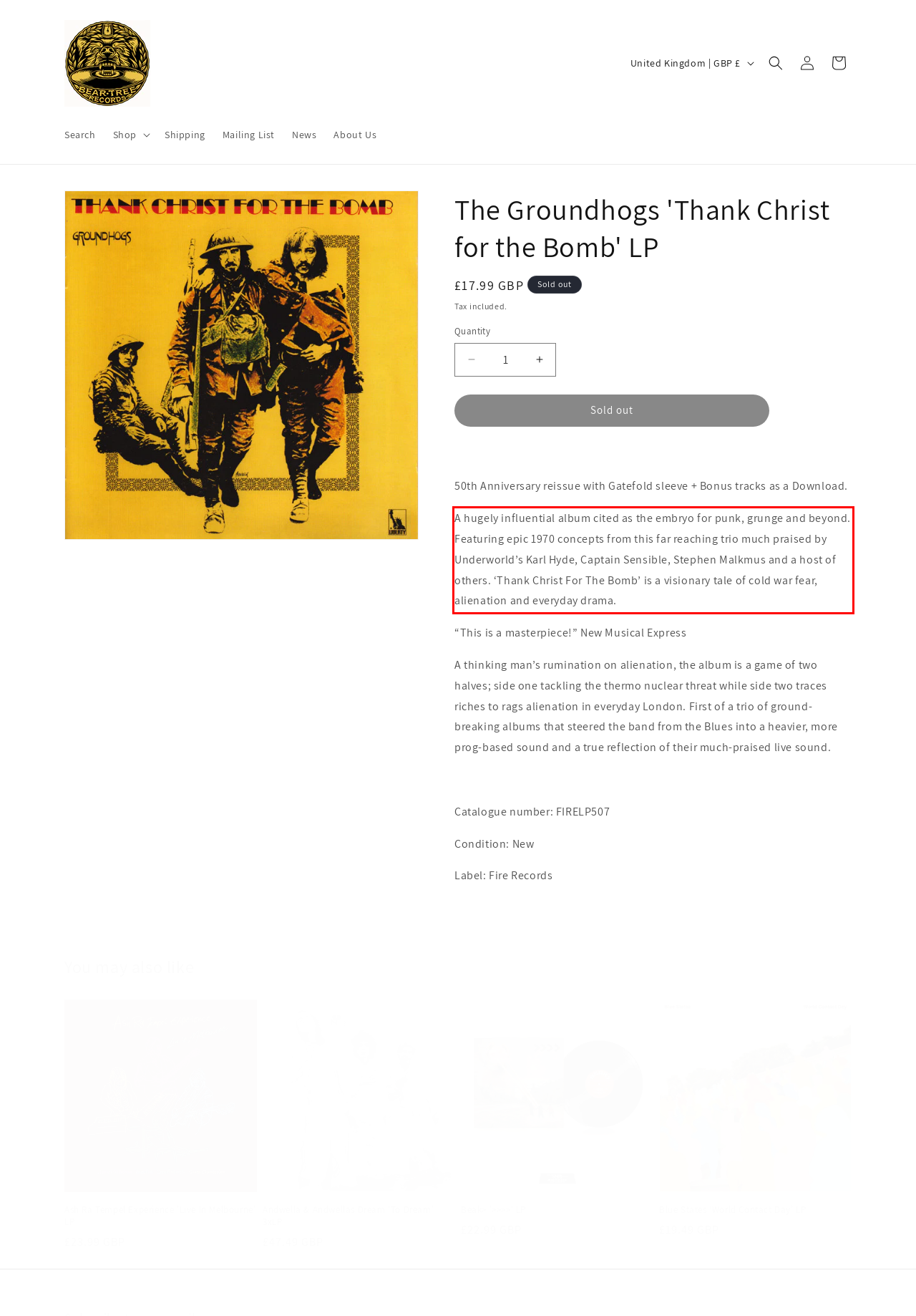Please use OCR to extract the text content from the red bounding box in the provided webpage screenshot.

A hugely influential album cited as the embryo for punk, grunge and beyond. Featuring epic 1970 concepts from this far reaching trio much praised by Underworld’s Karl Hyde, Captain Sensible, Stephen Malkmus and a host of others. ‘Thank Christ For The Bomb’ is a visionary tale of cold war fear, alienation and everyday drama.